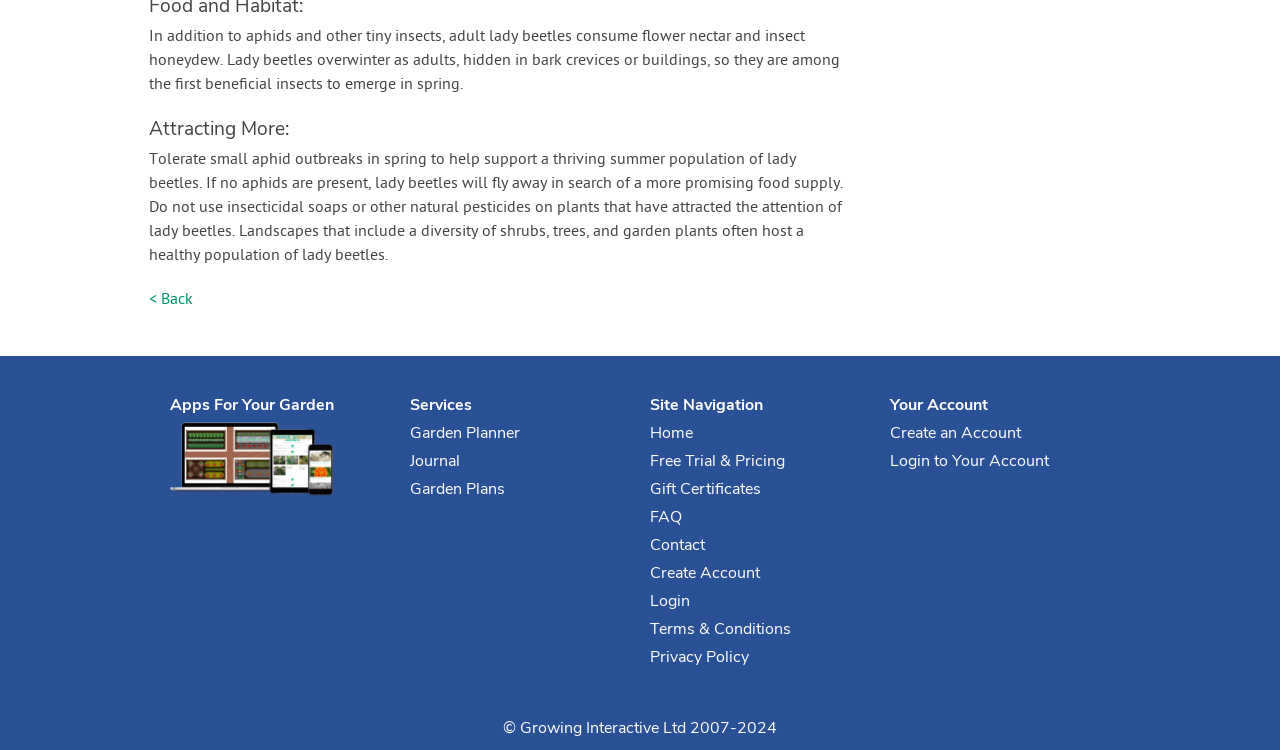Identify the bounding box coordinates necessary to click and complete the given instruction: "View 'Terms & Conditions'".

[0.508, 0.82, 0.618, 0.857]